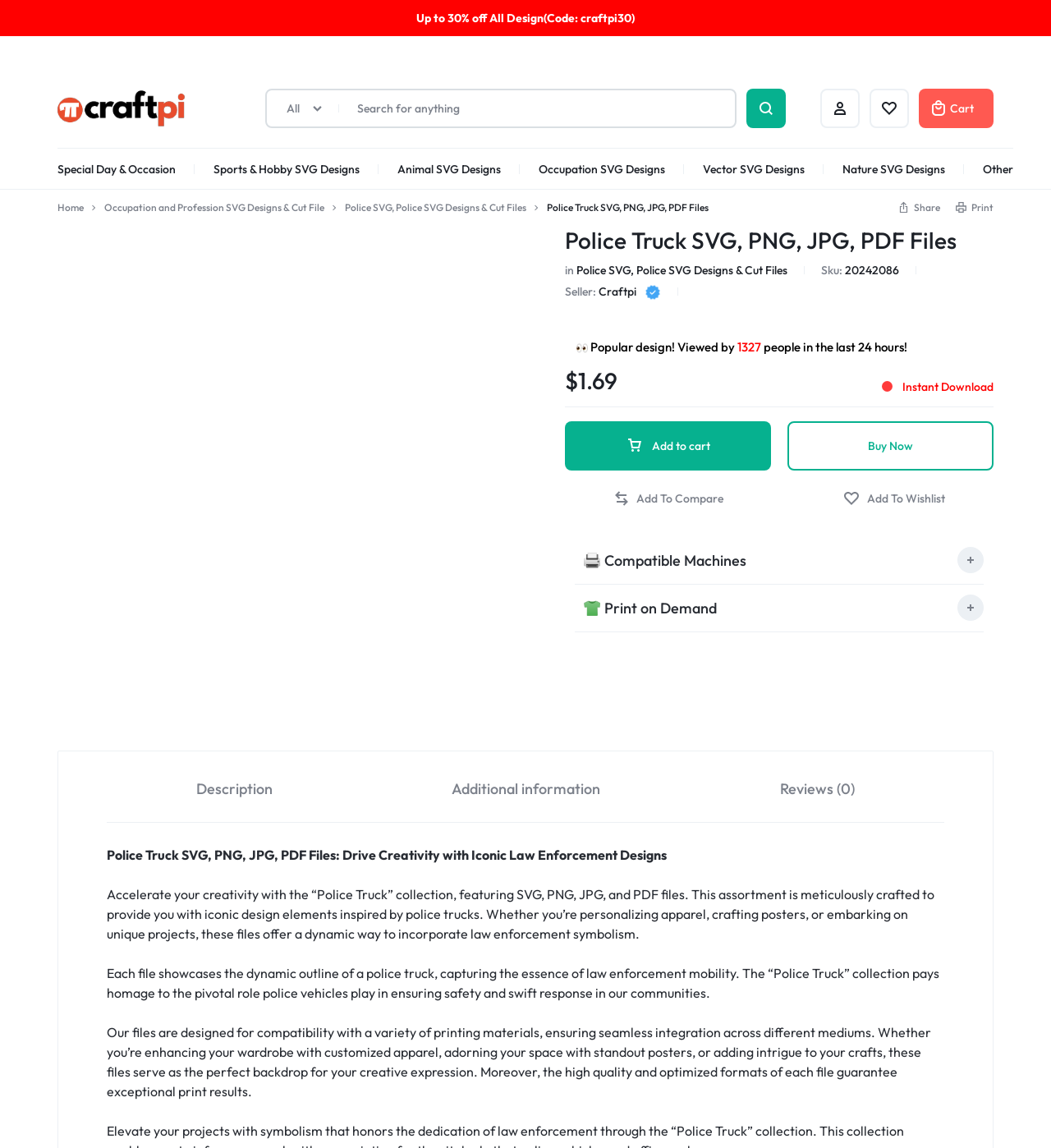Please reply to the following question using a single word or phrase: 
What is the purpose of the search box?

Search for anything